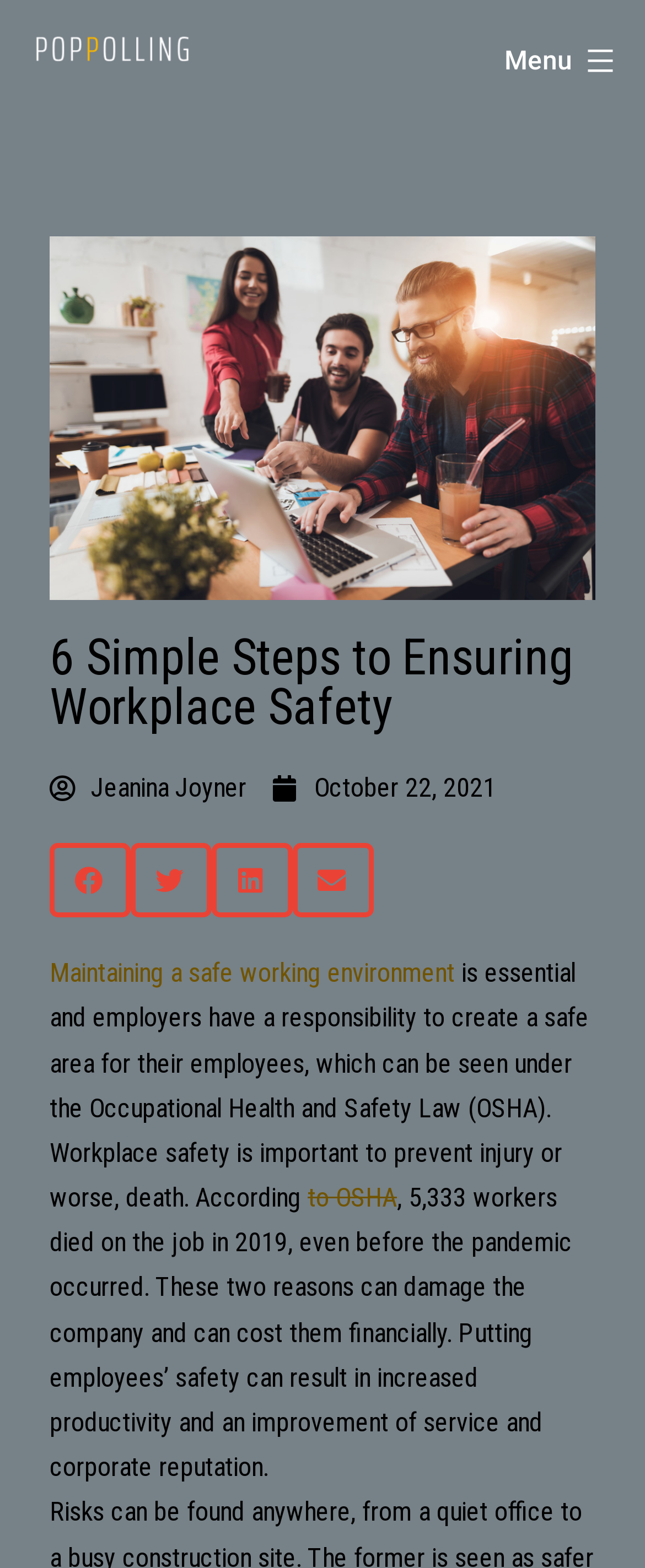Utilize the information from the image to answer the question in detail:
Who wrote the article?

The author of the article is mentioned as Jeanina Joyner, which is found in the link element with the text 'Jeanina Joyner'.